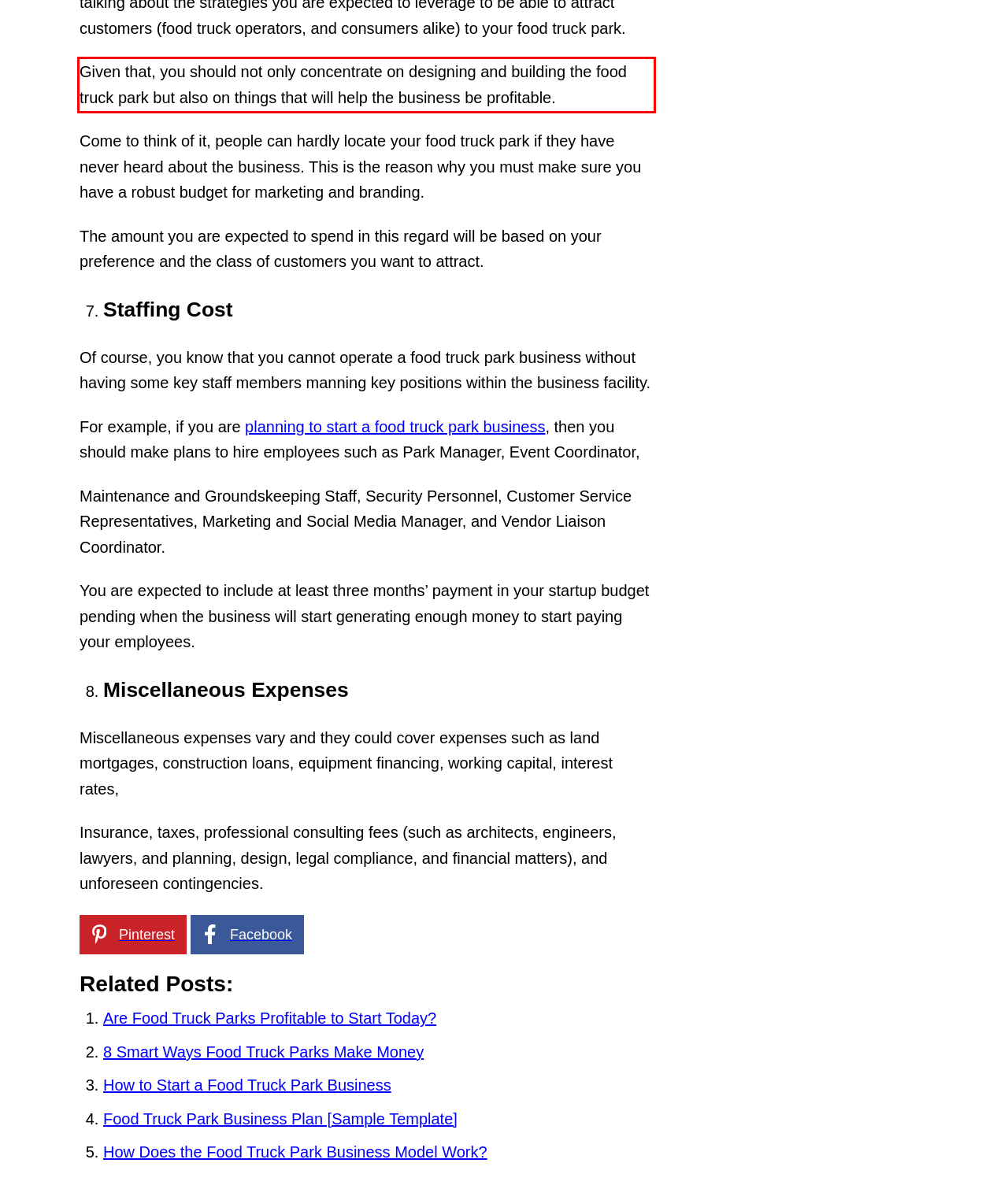You are presented with a screenshot containing a red rectangle. Extract the text found inside this red bounding box.

Given that, you should not only concentrate on designing and building the food truck park but also on things that will help the business be profitable.